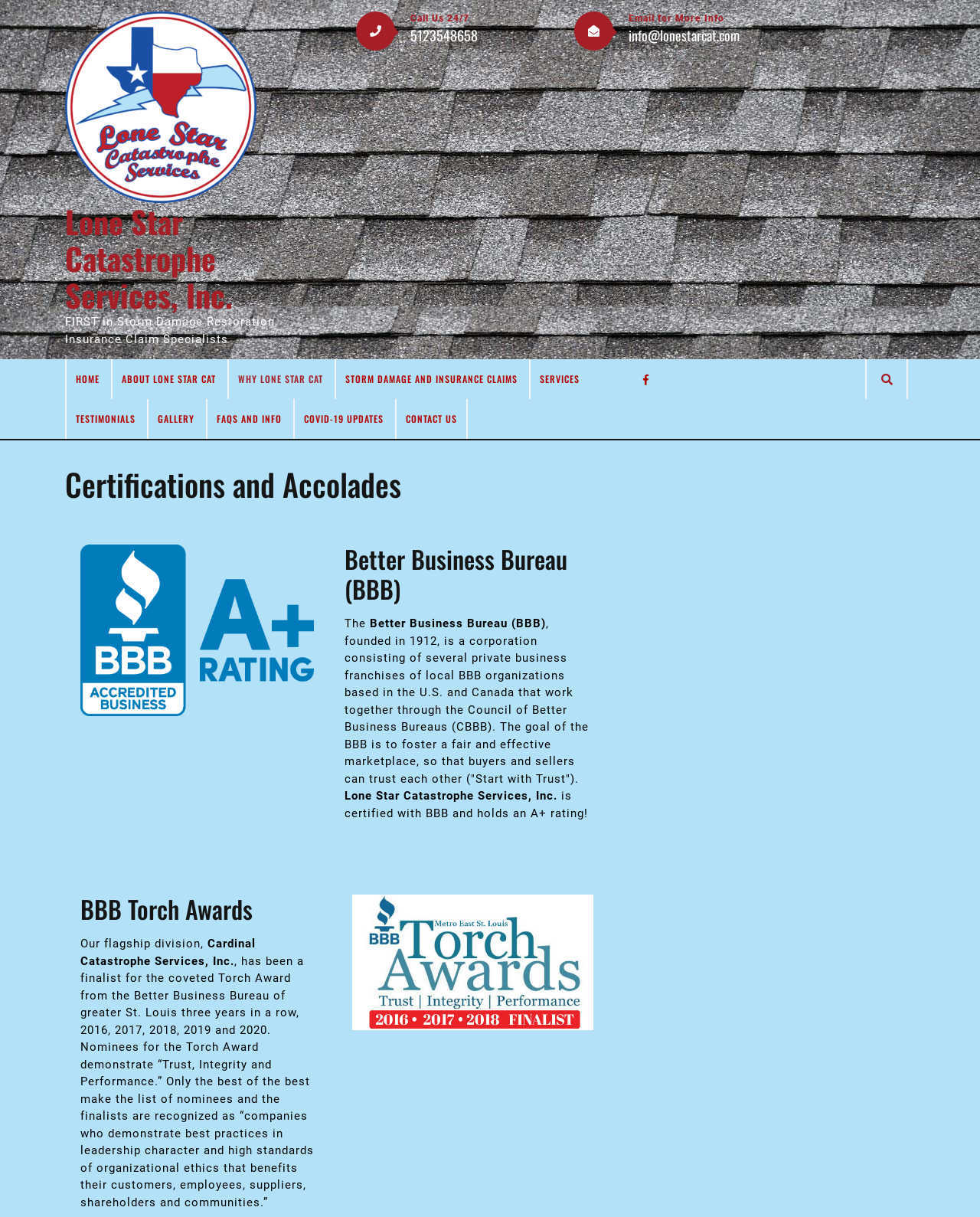Highlight the bounding box coordinates of the element you need to click to perform the following instruction: "Email for more information at info@lonestarcat.com."

[0.642, 0.021, 0.755, 0.037]